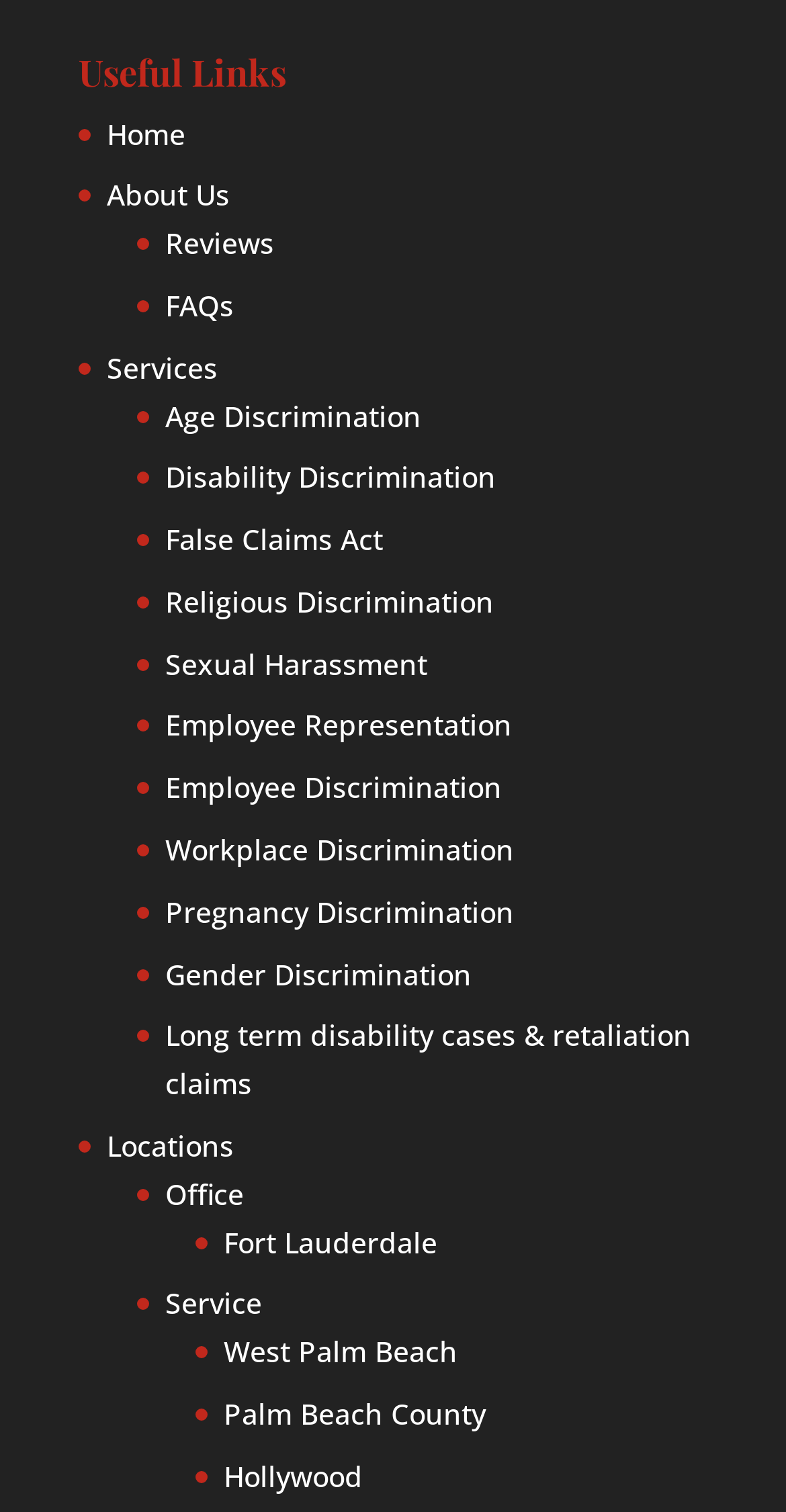Please provide the bounding box coordinates for the element that needs to be clicked to perform the instruction: "Find Office location". The coordinates must consist of four float numbers between 0 and 1, formatted as [left, top, right, bottom].

[0.21, 0.777, 0.31, 0.802]